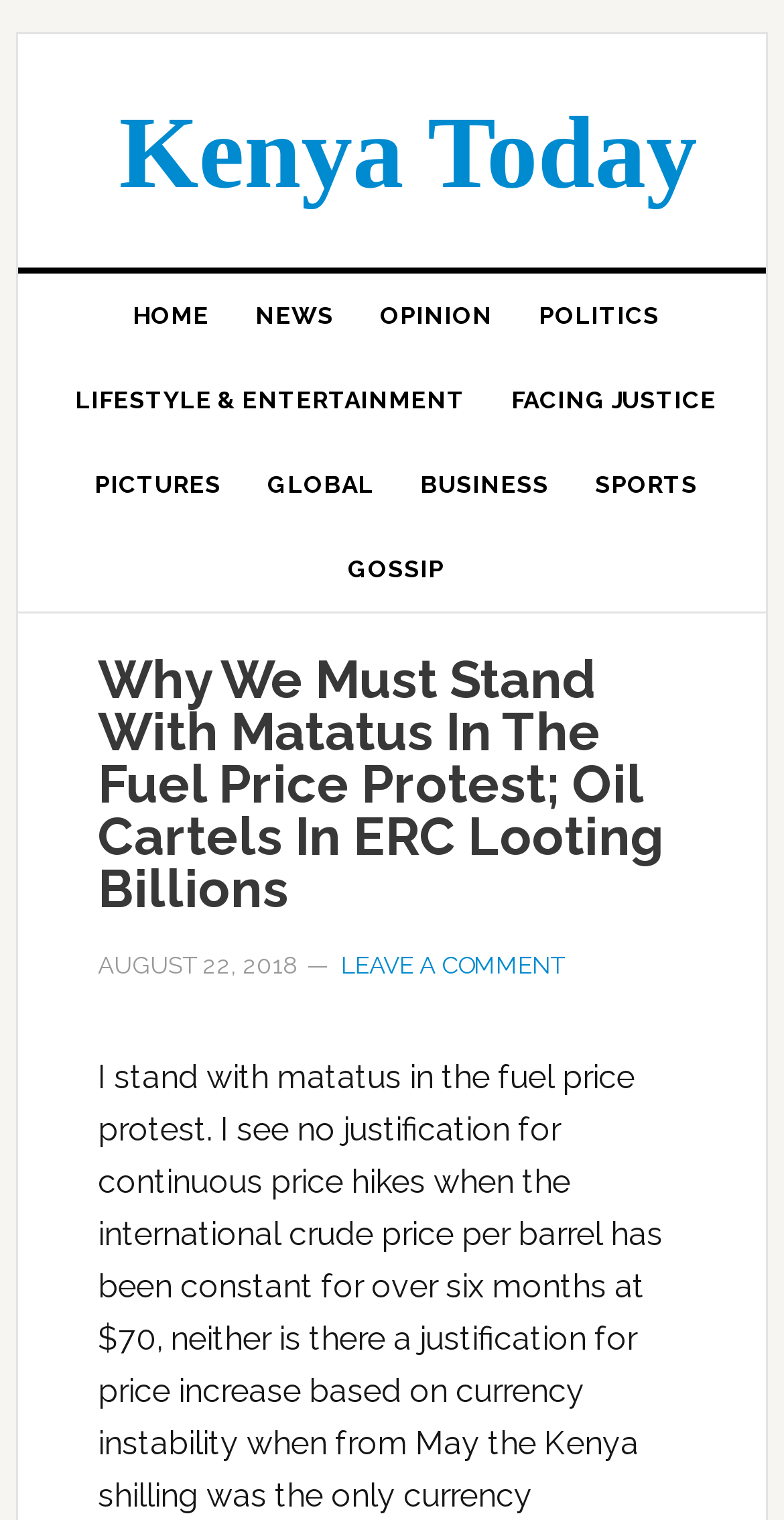Please examine the image and answer the question with a detailed explanation:
What categories are available in the main navigation?

I found the main navigation section by looking at the bounding box coordinates, which indicated a horizontal section with multiple links. The links had text such as 'HOME', 'NEWS', 'OPINION', and so on, which are likely categories available on the website.